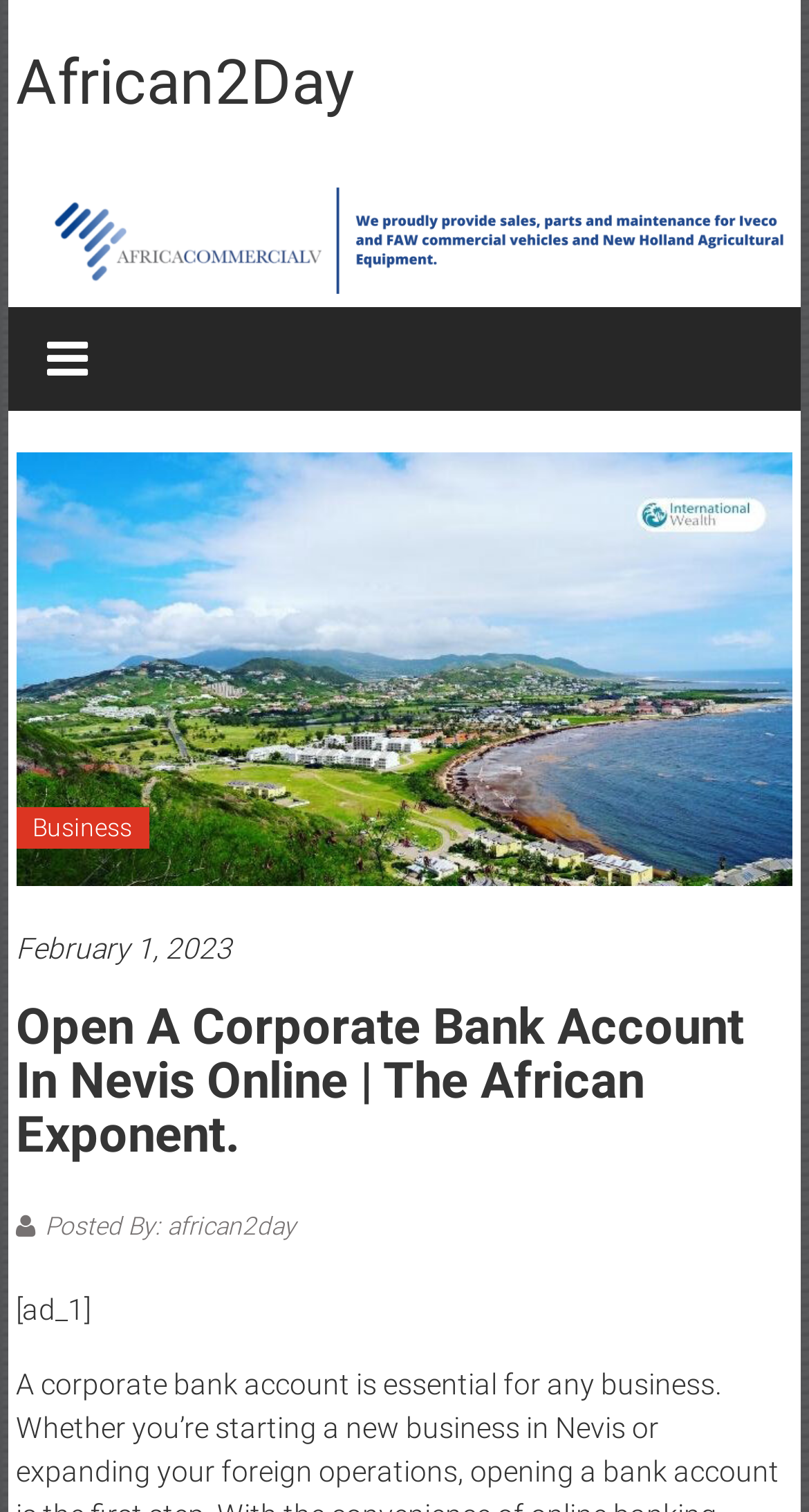Locate and provide the bounding box coordinates for the HTML element that matches this description: "Business".

[0.02, 0.534, 0.184, 0.562]